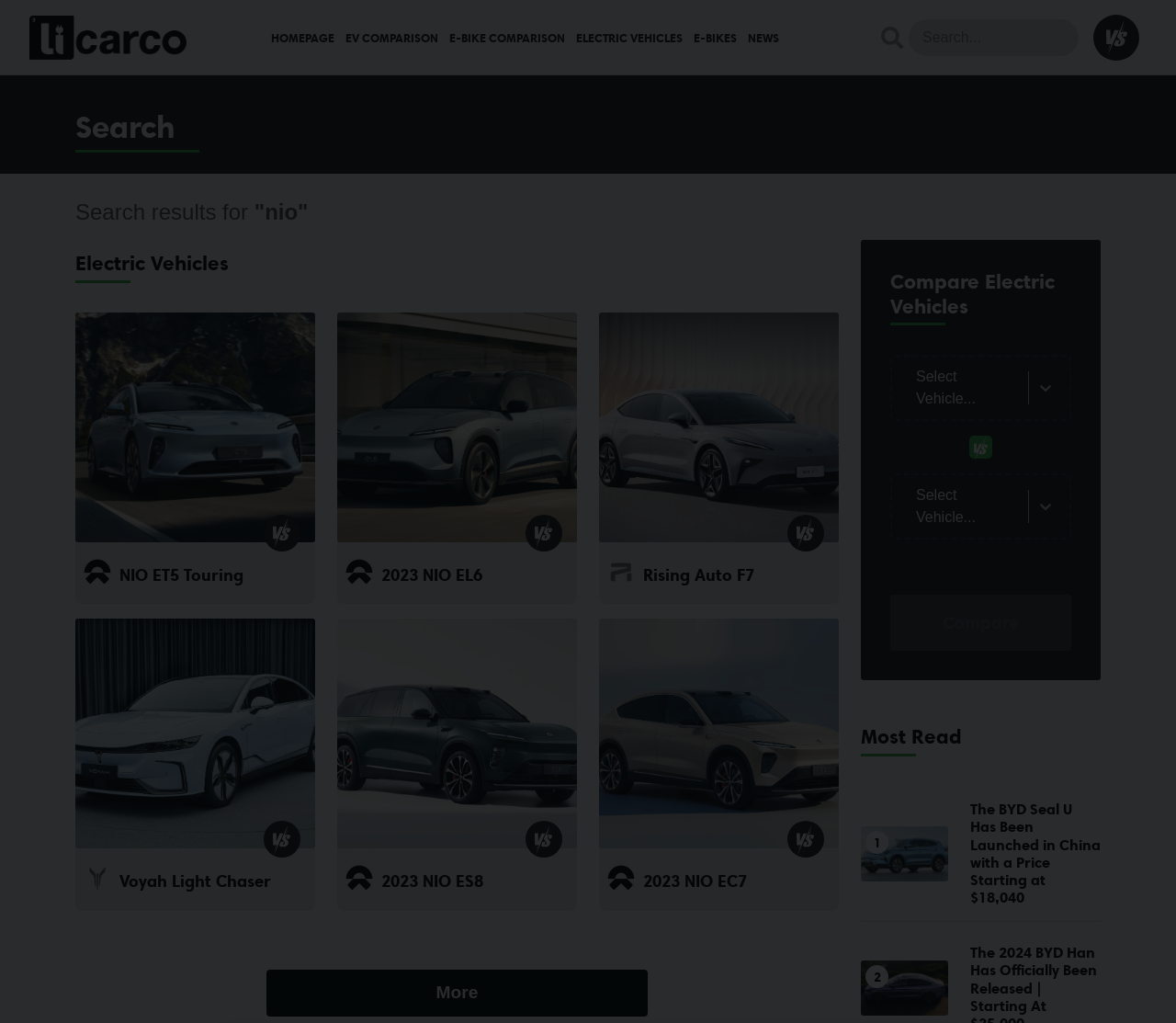Given the description of a UI element: "NIO ET5 Touring", identify the bounding box coordinates of the matching element in the webpage screenshot.

[0.102, 0.552, 0.207, 0.578]